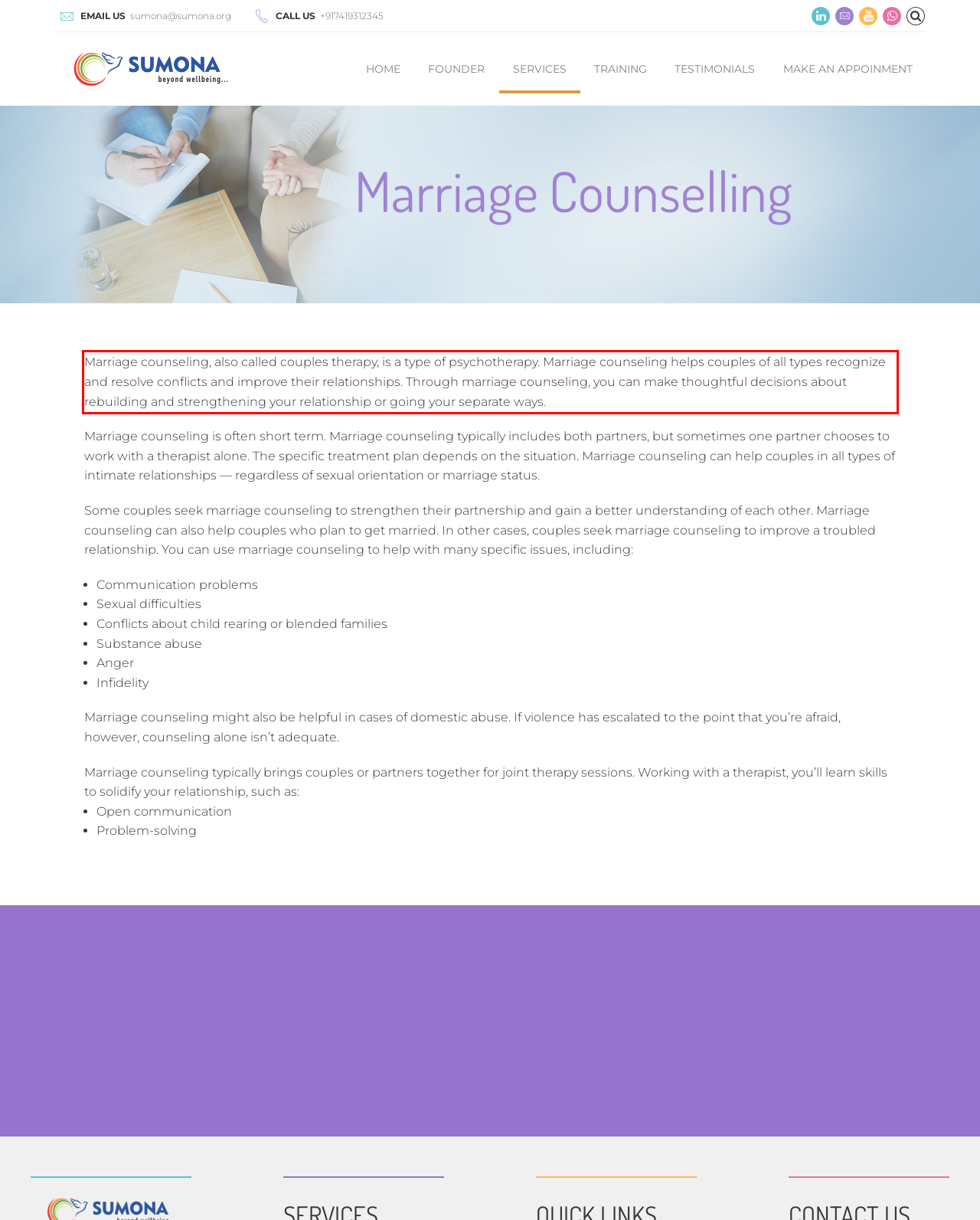You are provided with a screenshot of a webpage that includes a red bounding box. Extract and generate the text content found within the red bounding box.

Marriage counseling, also called couples therapy, is a type of psychotherapy. Marriage counseling helps couples of all types recognize and resolve conflicts and improve their relationships. Through marriage counseling, you can make thoughtful decisions about rebuilding and strengthening your relationship or going your separate ways.